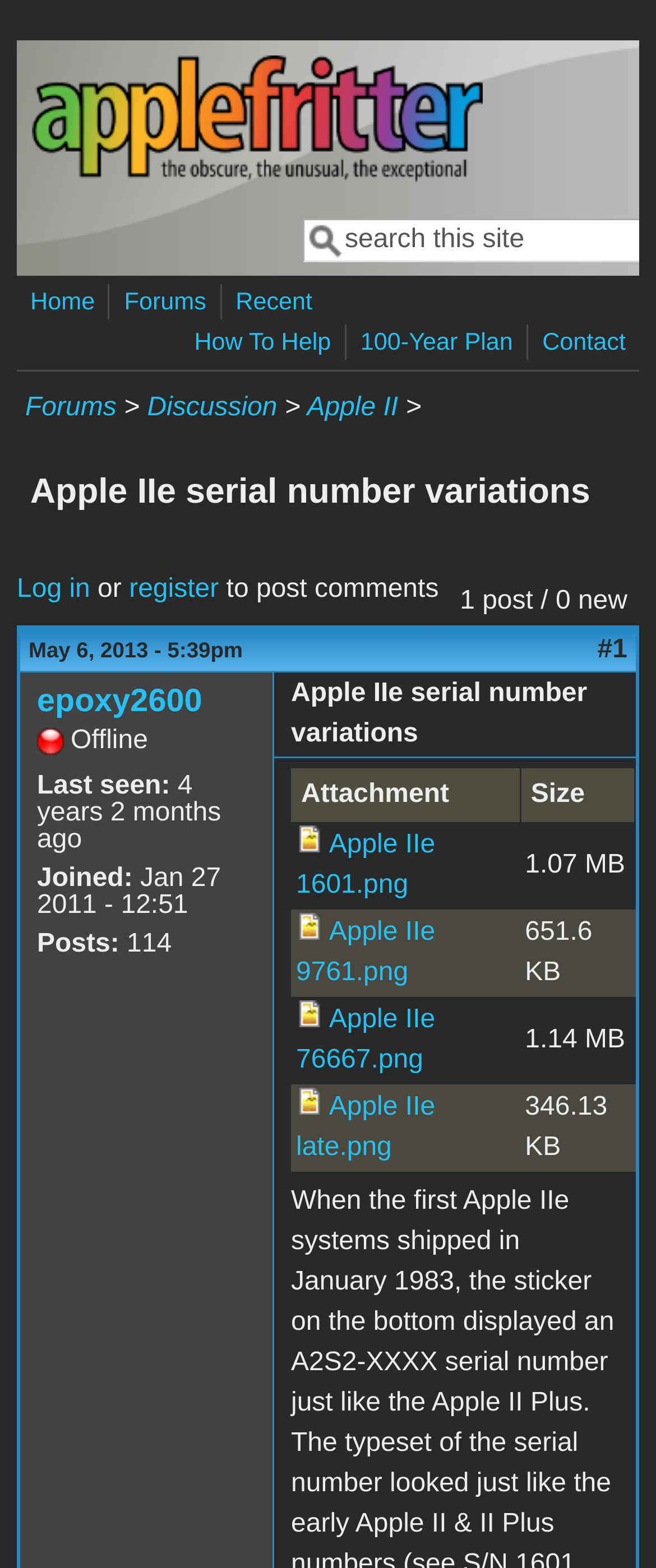Specify the bounding box coordinates of the area to click in order to execute this command: 'View Apple IIe serial number variations'. The coordinates should consist of four float numbers ranging from 0 to 1, and should be formatted as [left, top, right, bottom].

[0.026, 0.297, 0.974, 0.331]